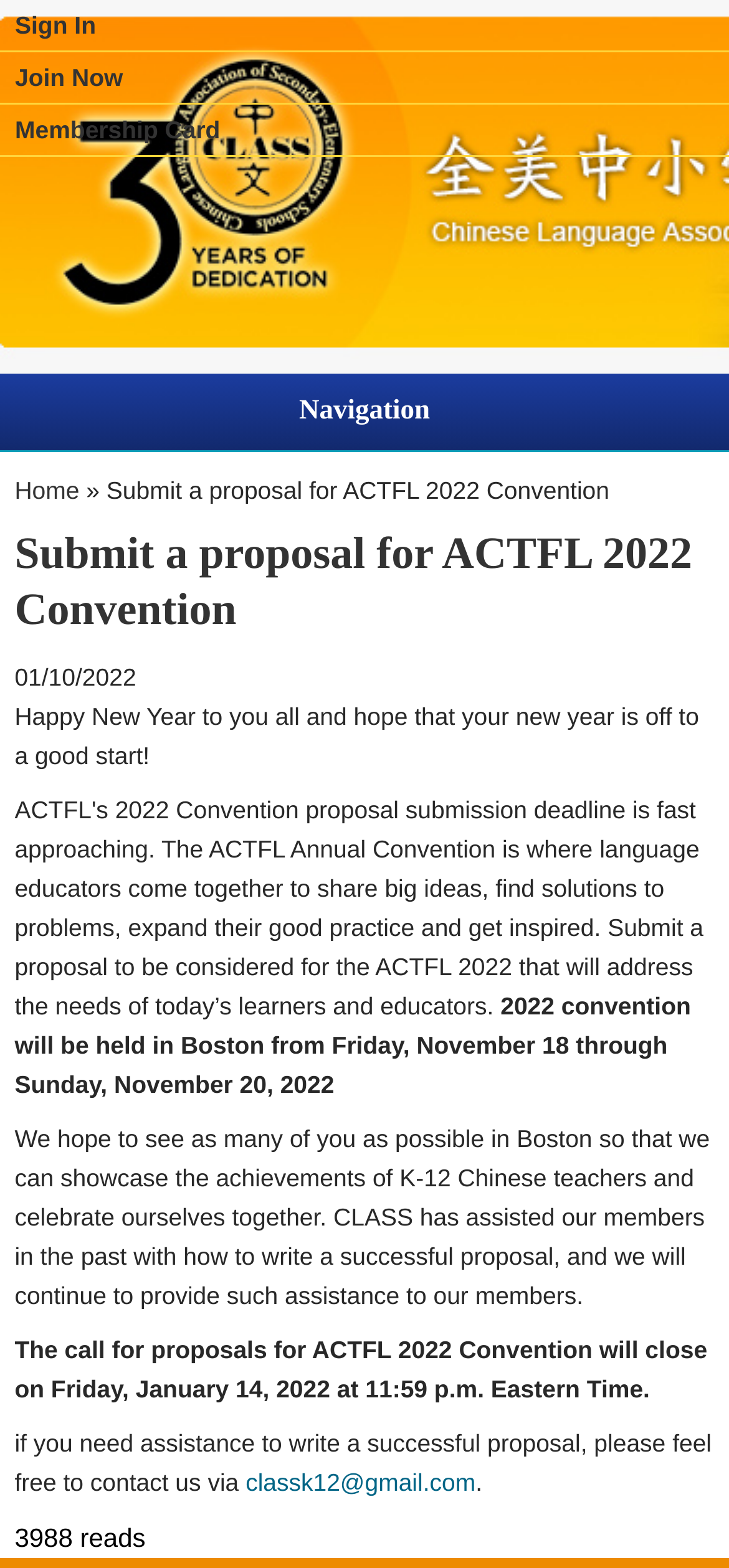What is the deadline for submitting proposals for ACTFL 2022 Convention?
Refer to the image and respond with a one-word or short-phrase answer.

January 14, 2022